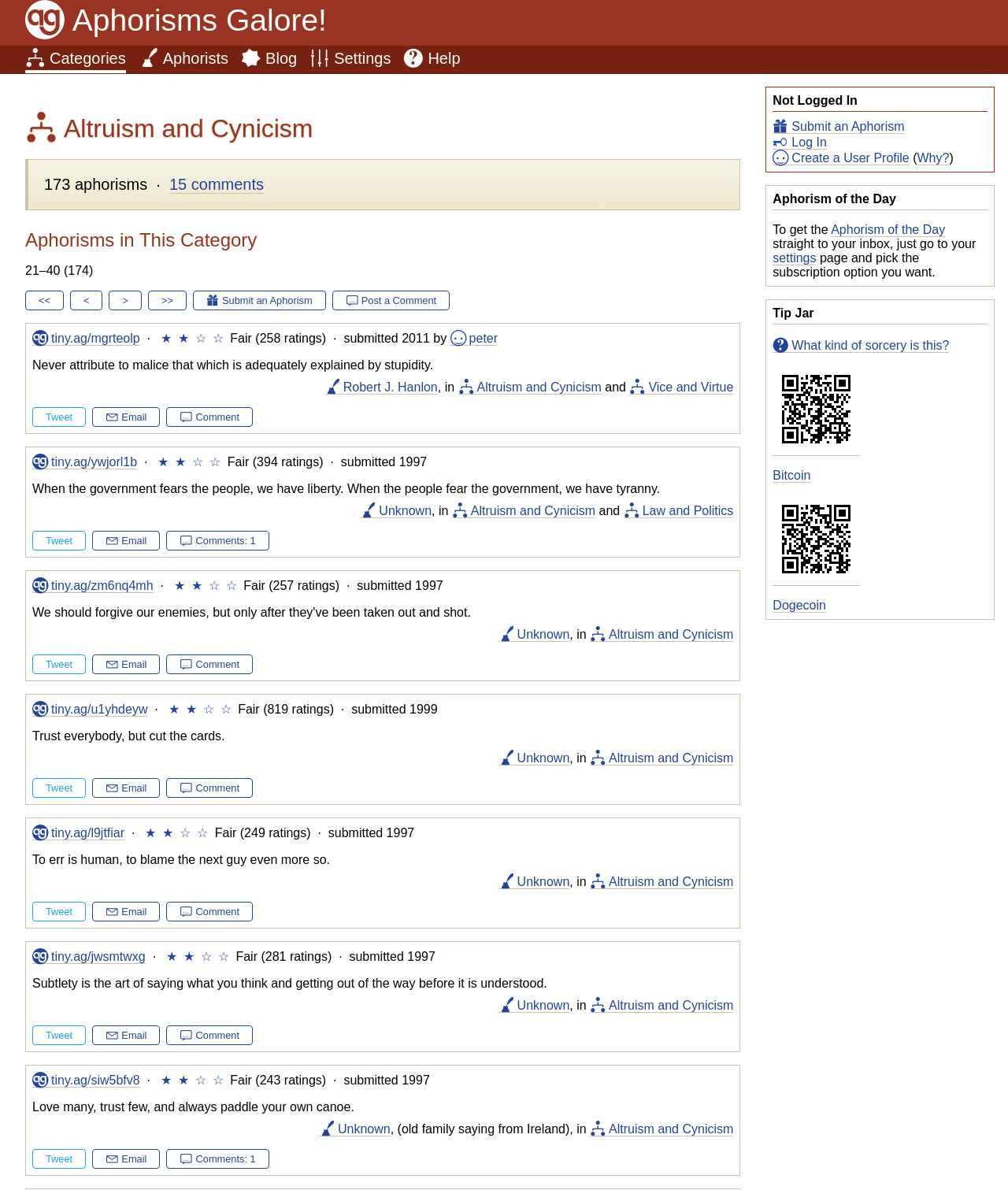How many aphorisms are in this category?
Look at the image and construct a detailed response to the question.

The number of aphorisms in this category is indicated by the text '173 aphorisms' located below the category heading, which provides the count of aphorisms in the 'Altruism and Cynicism' category.